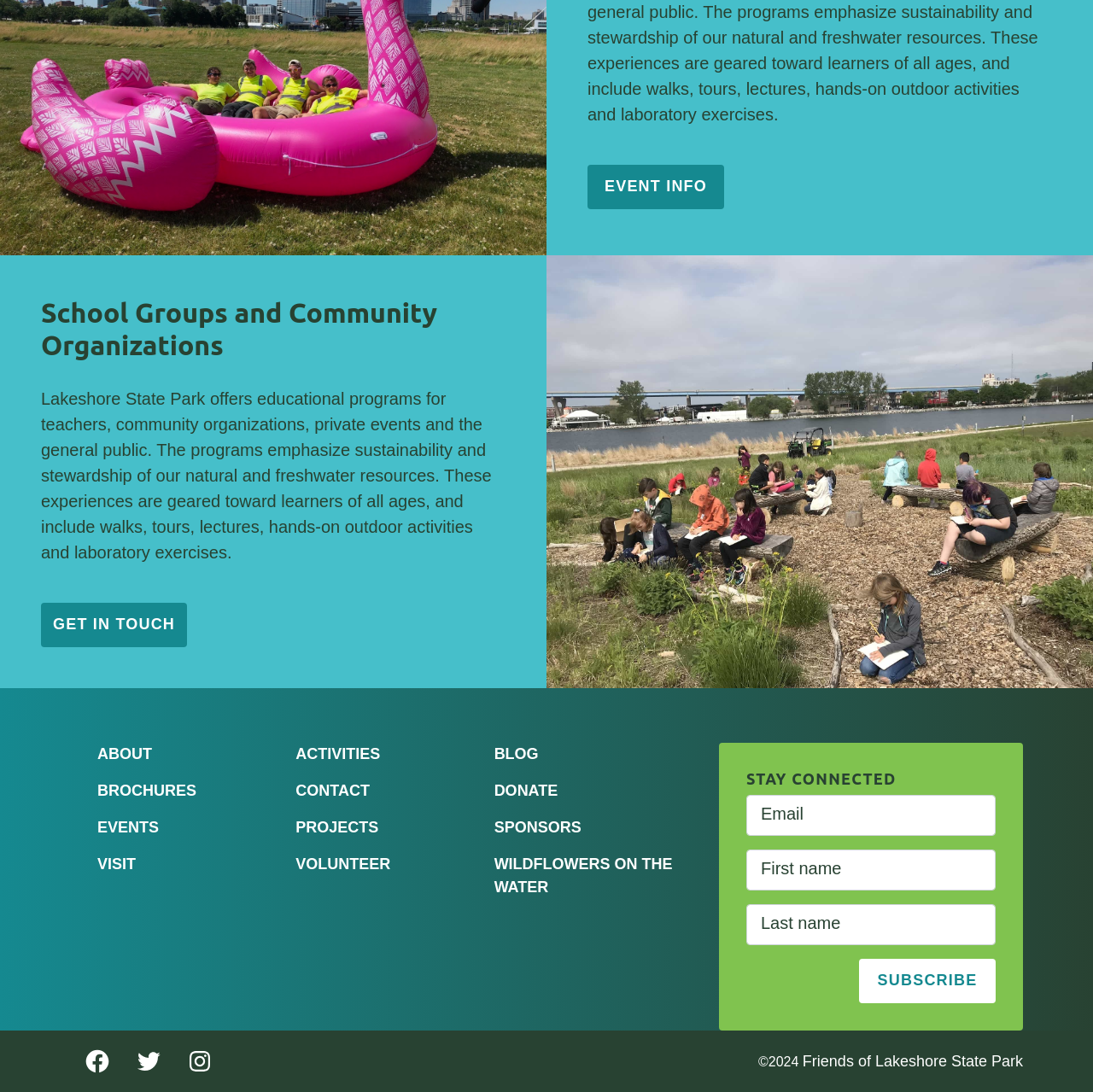Determine the bounding box coordinates of the region to click in order to accomplish the following instruction: "Get in touch with the organization". Provide the coordinates as four float numbers between 0 and 1, specifically [left, top, right, bottom].

[0.038, 0.552, 0.171, 0.592]